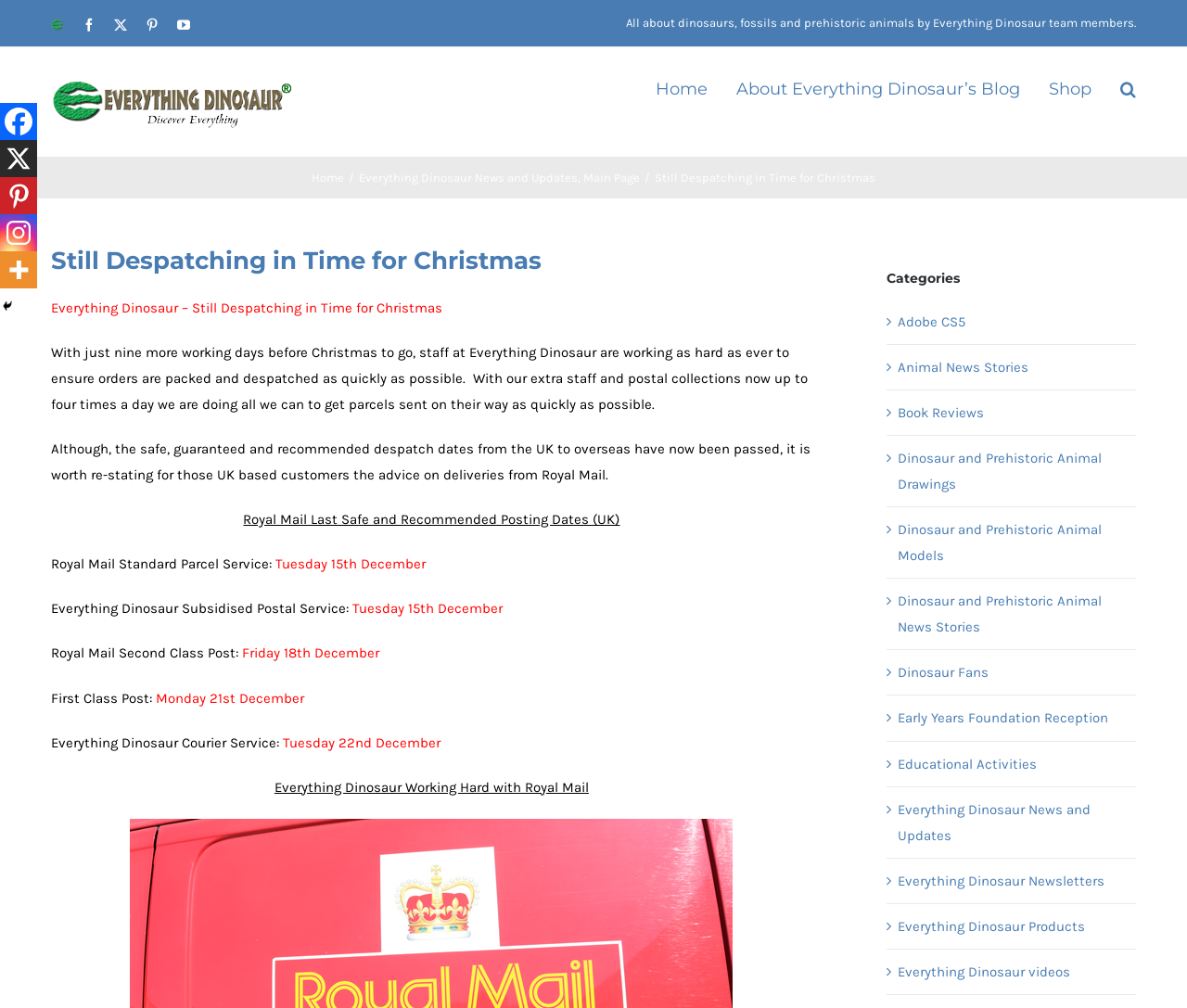Locate the bounding box of the UI element defined by this description: "title="More"". The coordinates should be given as four float numbers between 0 and 1, formatted as [left, top, right, bottom].

[0.0, 0.249, 0.031, 0.286]